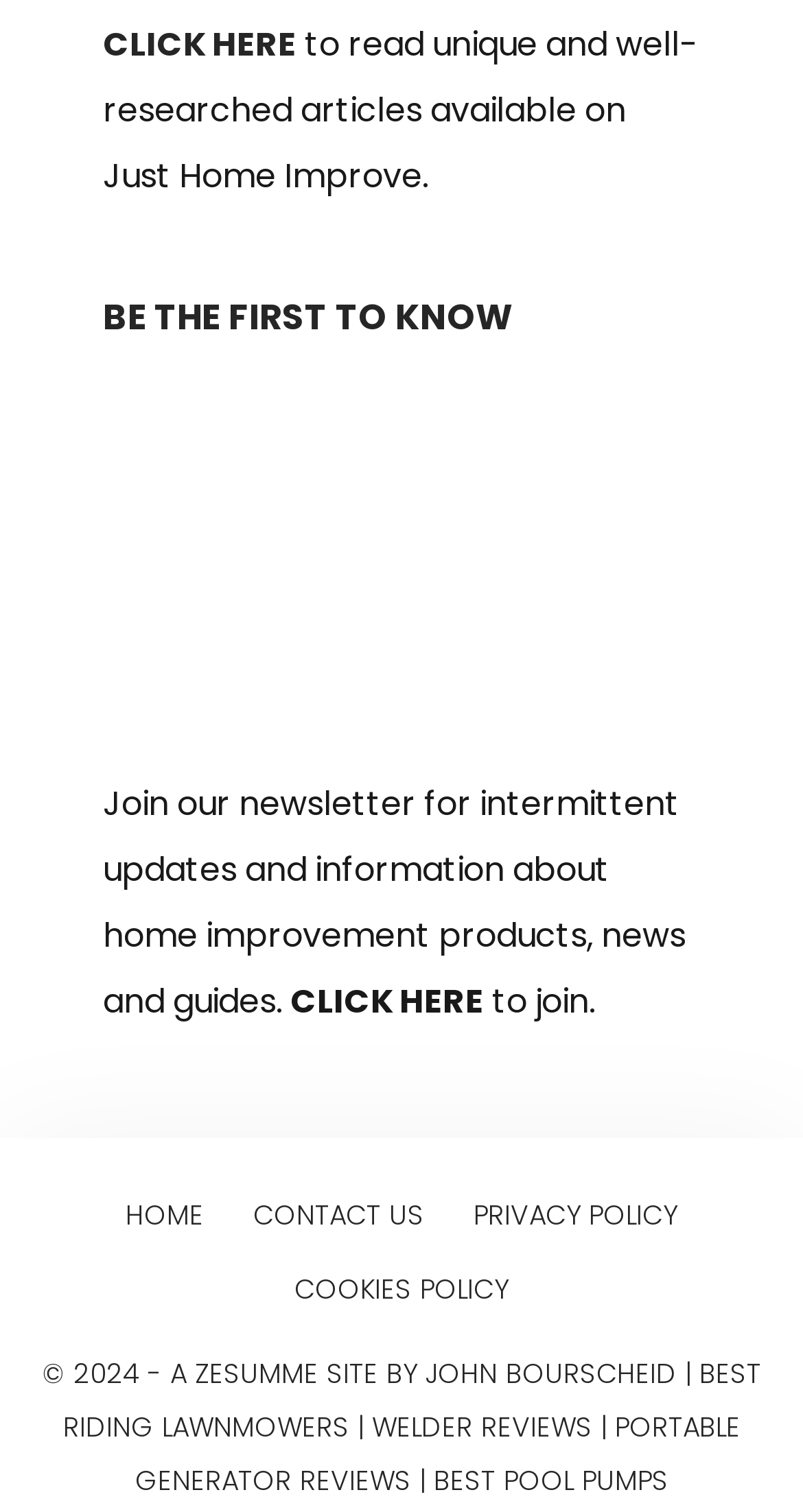Find and specify the bounding box coordinates that correspond to the clickable region for the instruction: "go to the home page".

[0.156, 0.79, 0.254, 0.816]